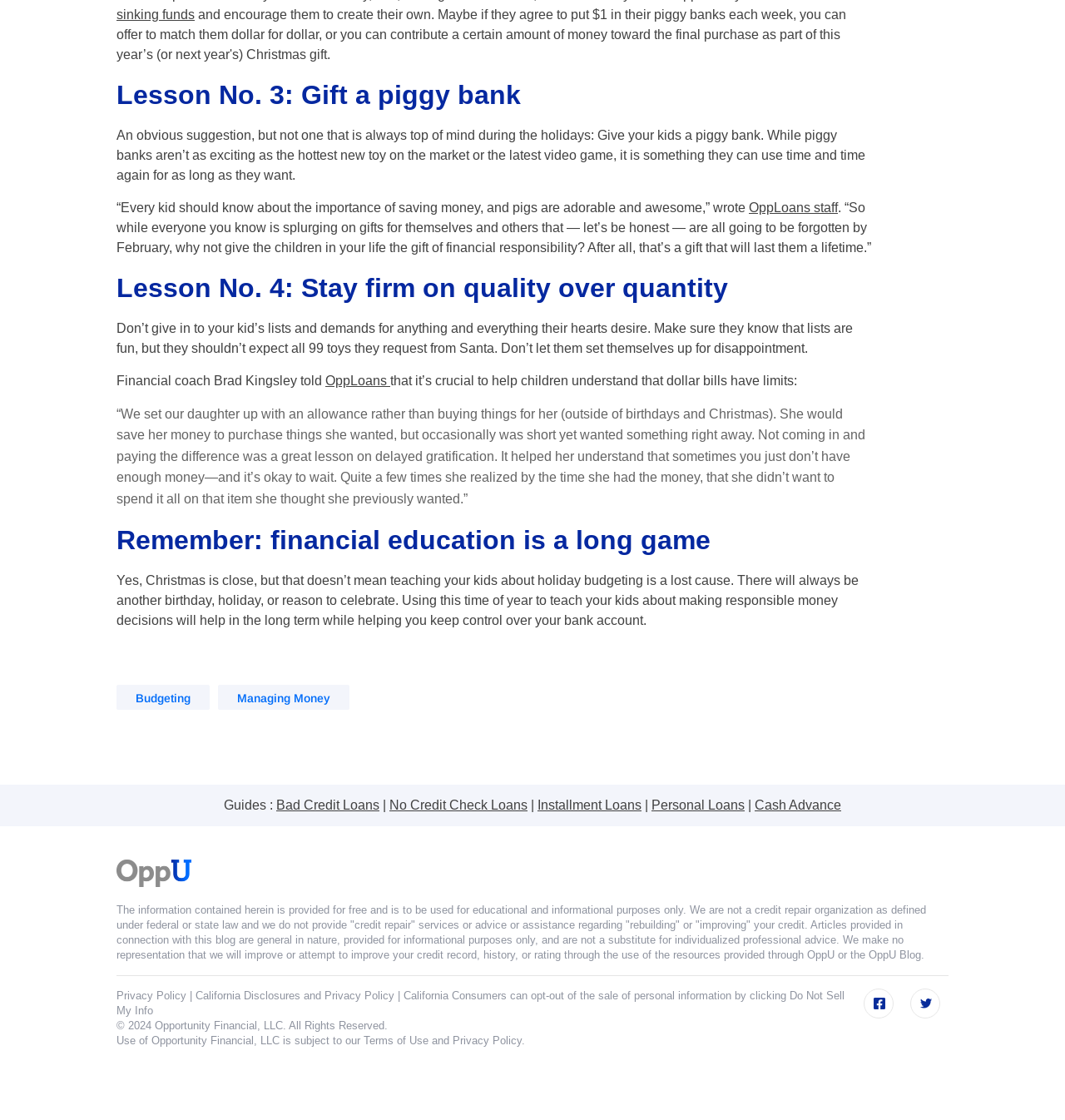Can you determine the bounding box coordinates of the area that needs to be clicked to fulfill the following instruction: "Click on the link 'sinking funds'"?

[0.109, 0.033, 0.183, 0.046]